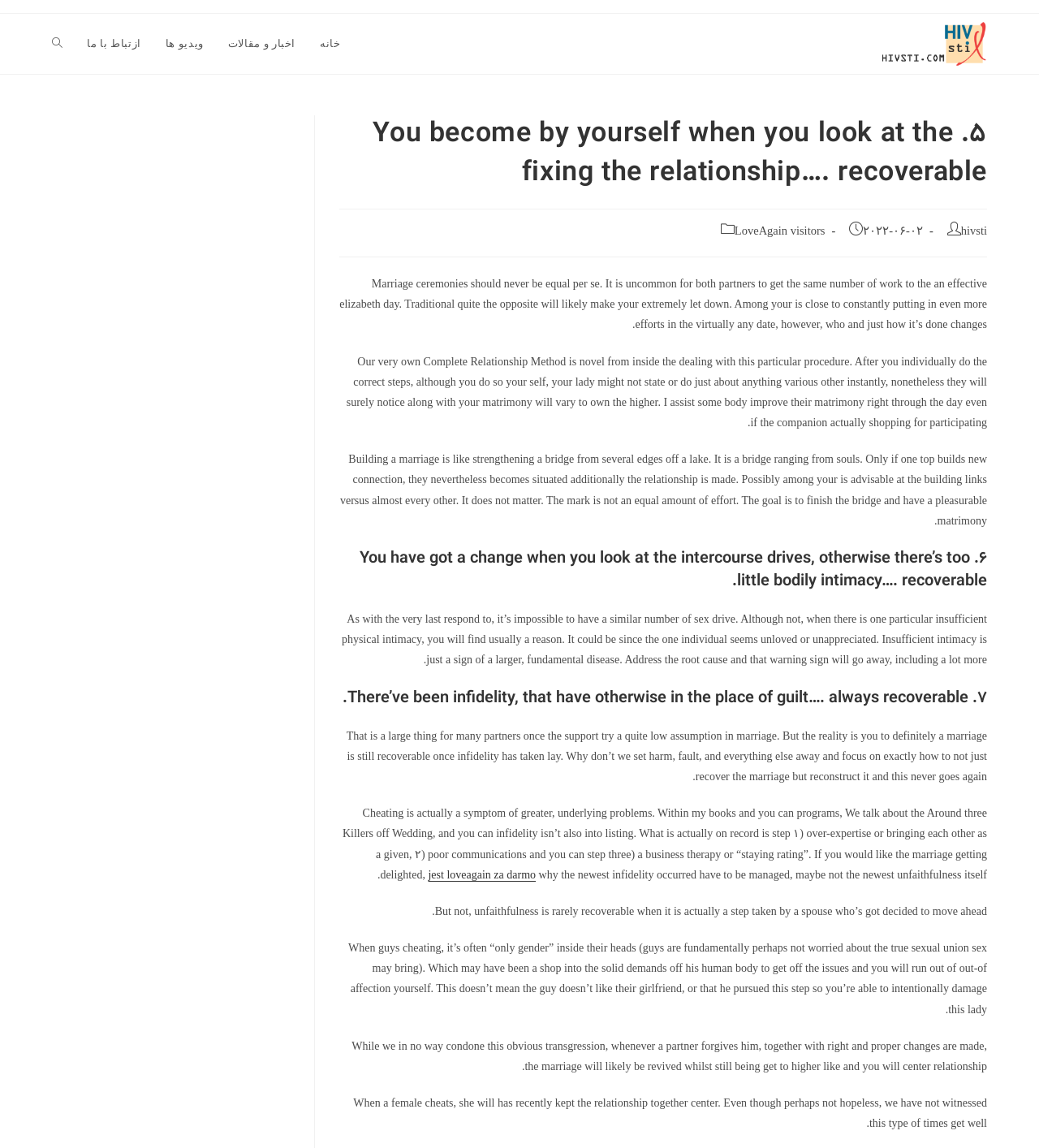What is the author's approach to marriage?
Examine the image and provide an in-depth answer to the question.

The author's approach to marriage is likened to building a bridge, where both partners need to work together to create a strong and healthy relationship, rather than focusing on equal effort or contribution.